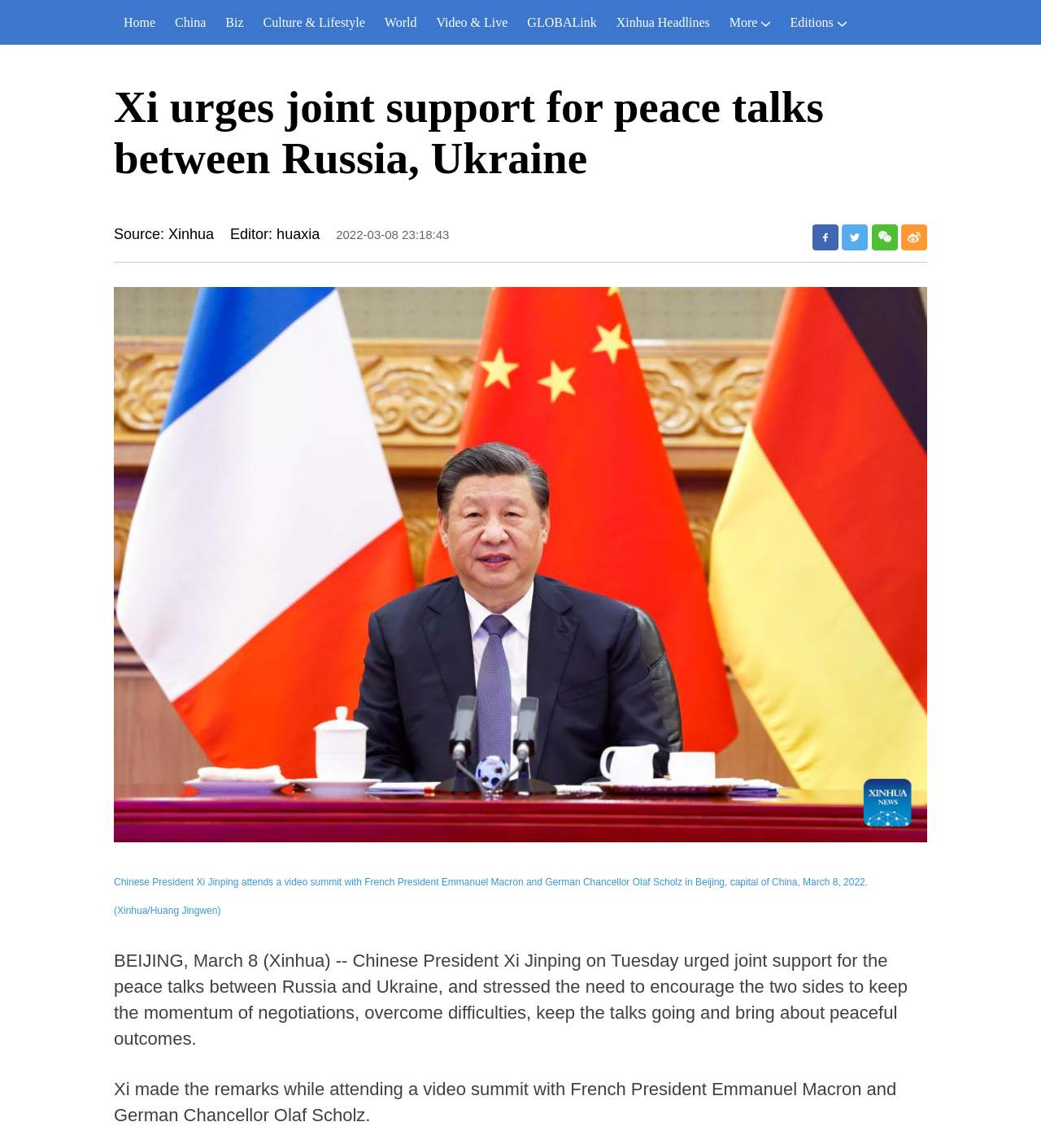Determine the heading of the webpage and extract its text content.

Xi urges joint support for peace talks between Russia, Ukraine